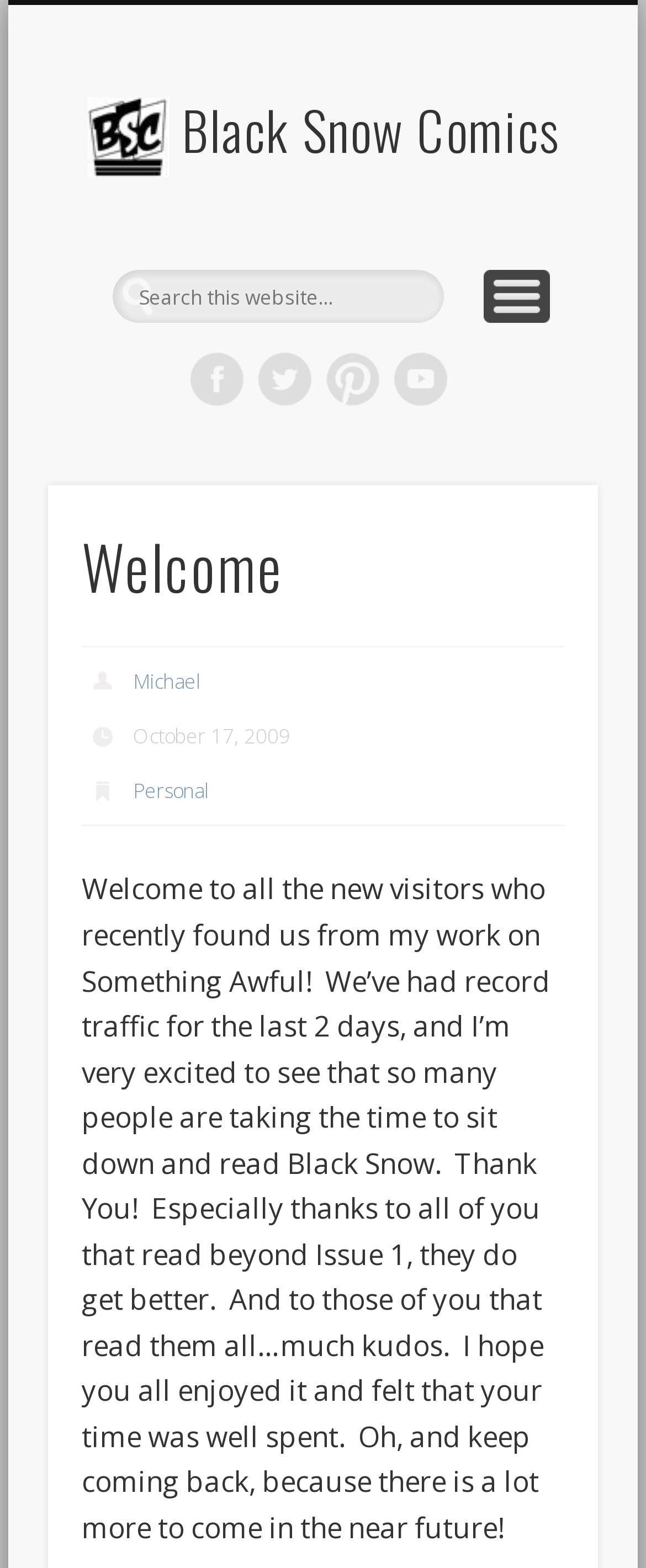With reference to the screenshot, provide a detailed response to the question below:
What is the name of the website?

The name of the website can be found in the top-left corner of the webpage, where it is written as 'Welcome | Black Snow Comics'. This is also confirmed by the image and link elements with the same text.